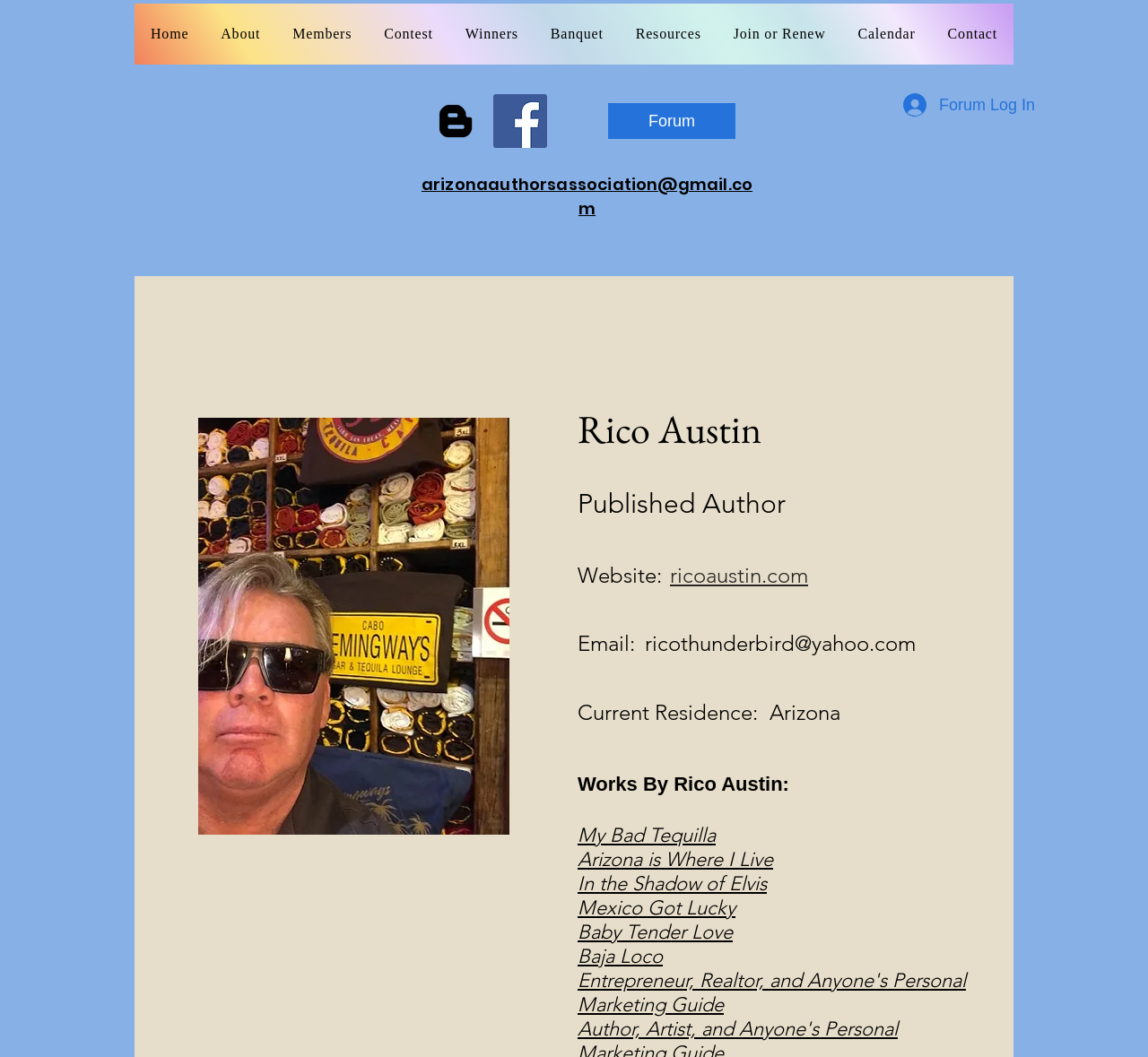Find the bounding box coordinates for the area that must be clicked to perform this action: "Click the Home link".

[0.117, 0.003, 0.178, 0.061]